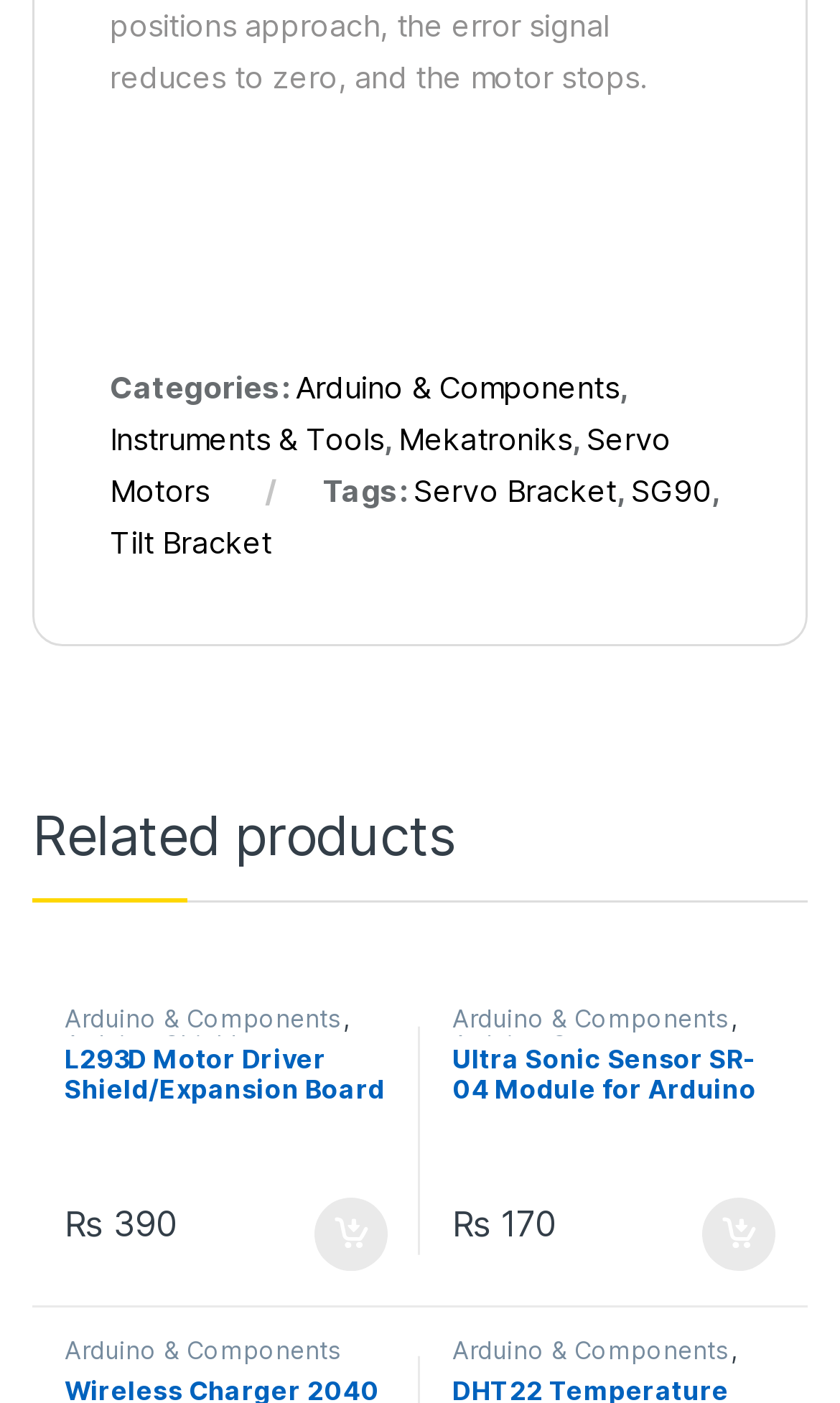Locate the bounding box of the UI element described in the following text: "Arduino & Components".

[0.538, 0.952, 0.87, 0.973]